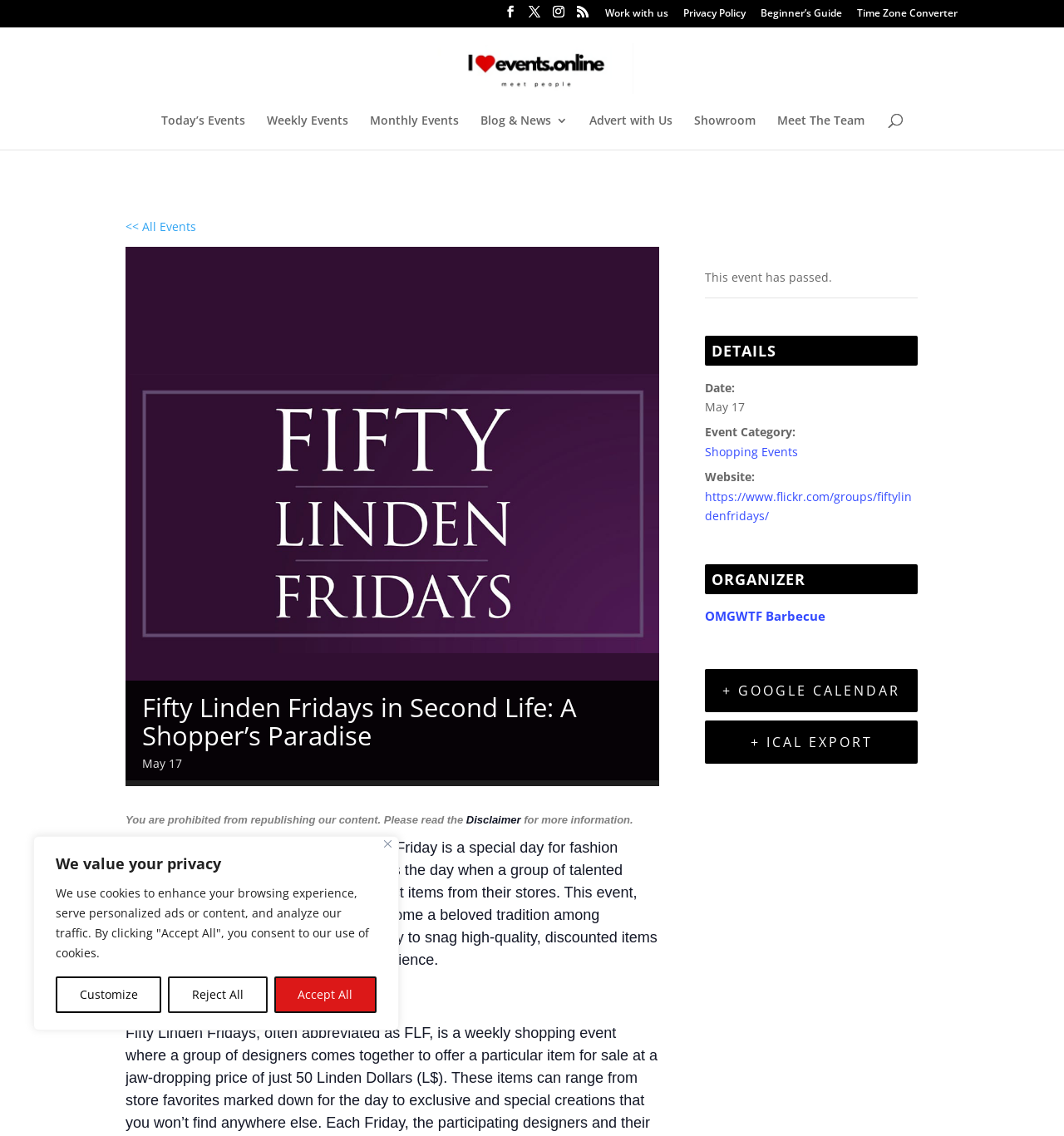When is the event?
Please use the image to provide an in-depth answer to the question.

This question can be answered by looking at the static text on the webpage, which mentions the date of the event as May 17. This information can be found in the DETAILS section of the webpage.